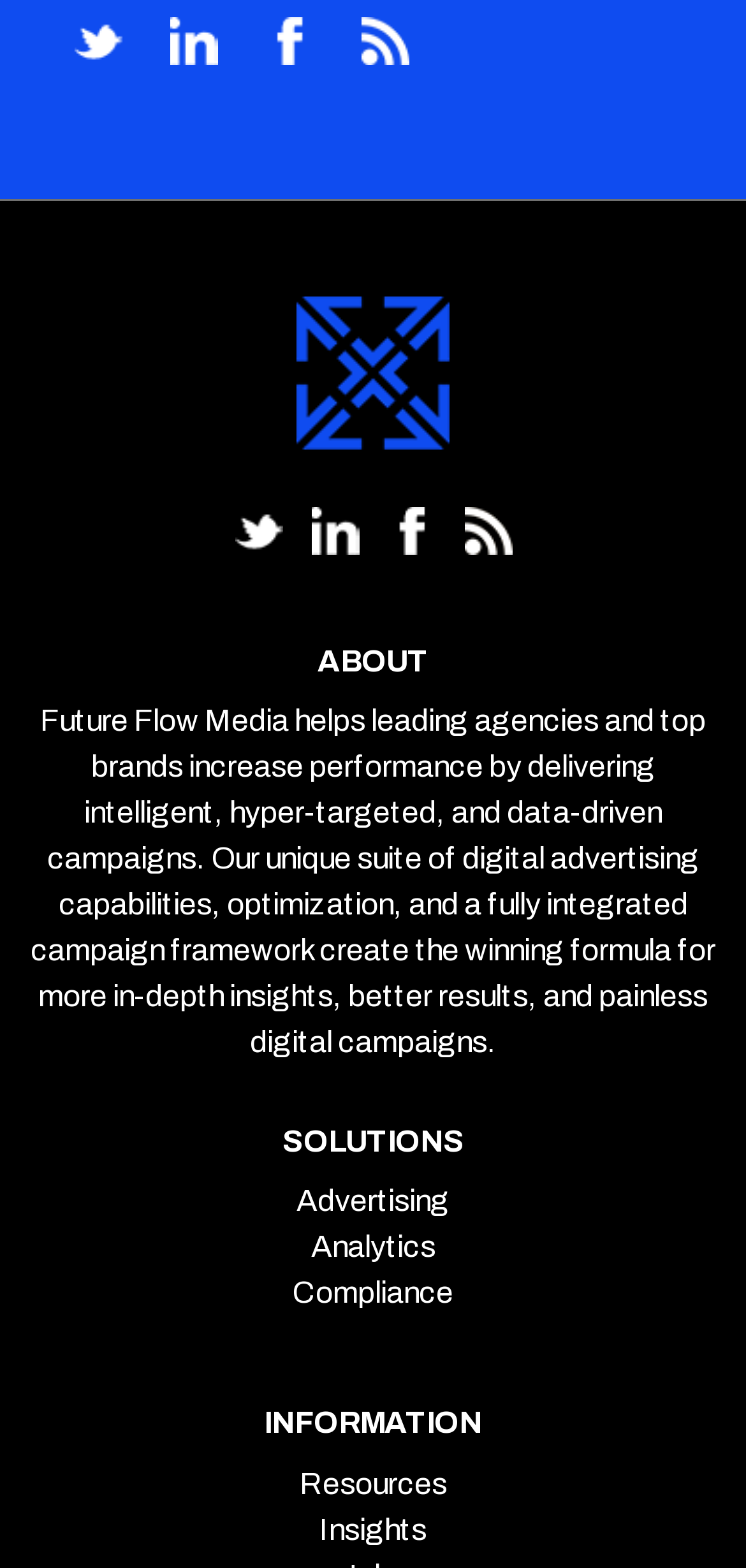What is the purpose of Future Flow Media?
Using the visual information from the image, give a one-word or short-phrase answer.

Delivering targeted campaigns